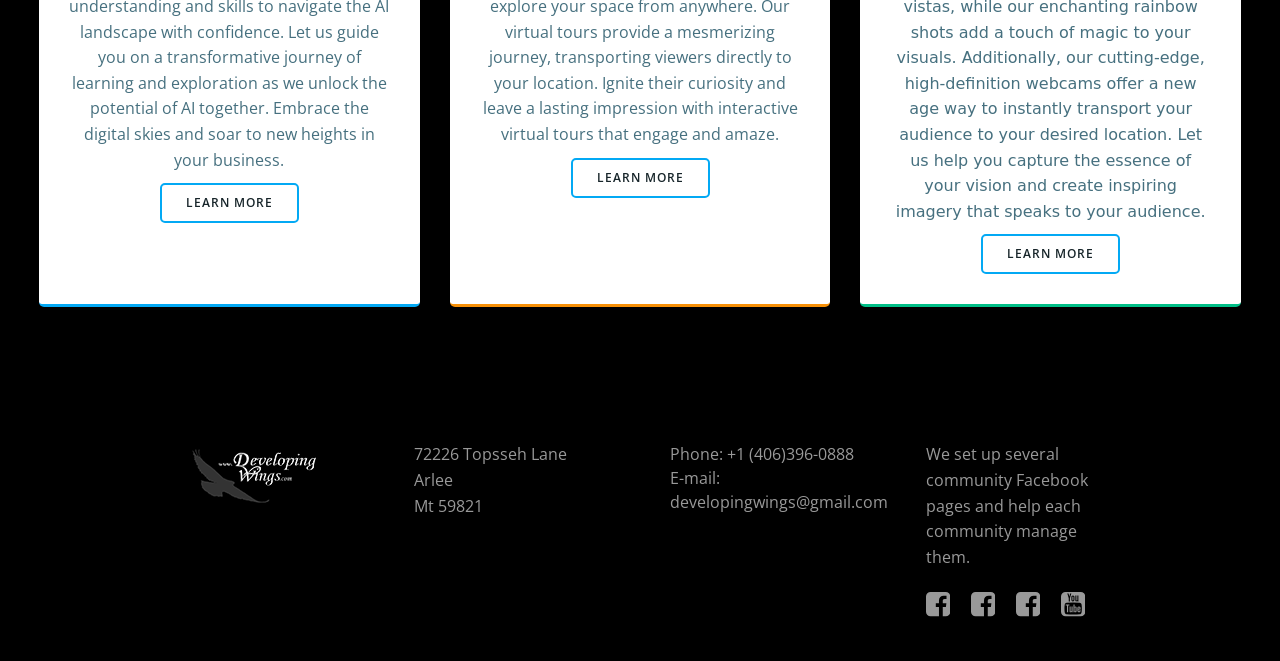What is the purpose of Developing Wings?
Please respond to the question with a detailed and well-explained answer.

I inferred the purpose of Developing Wings by reading the static text element with bounding box coordinates [0.723, 0.671, 0.85, 0.859], which states 'We set up several community Facebook pages and help each community manage them'.